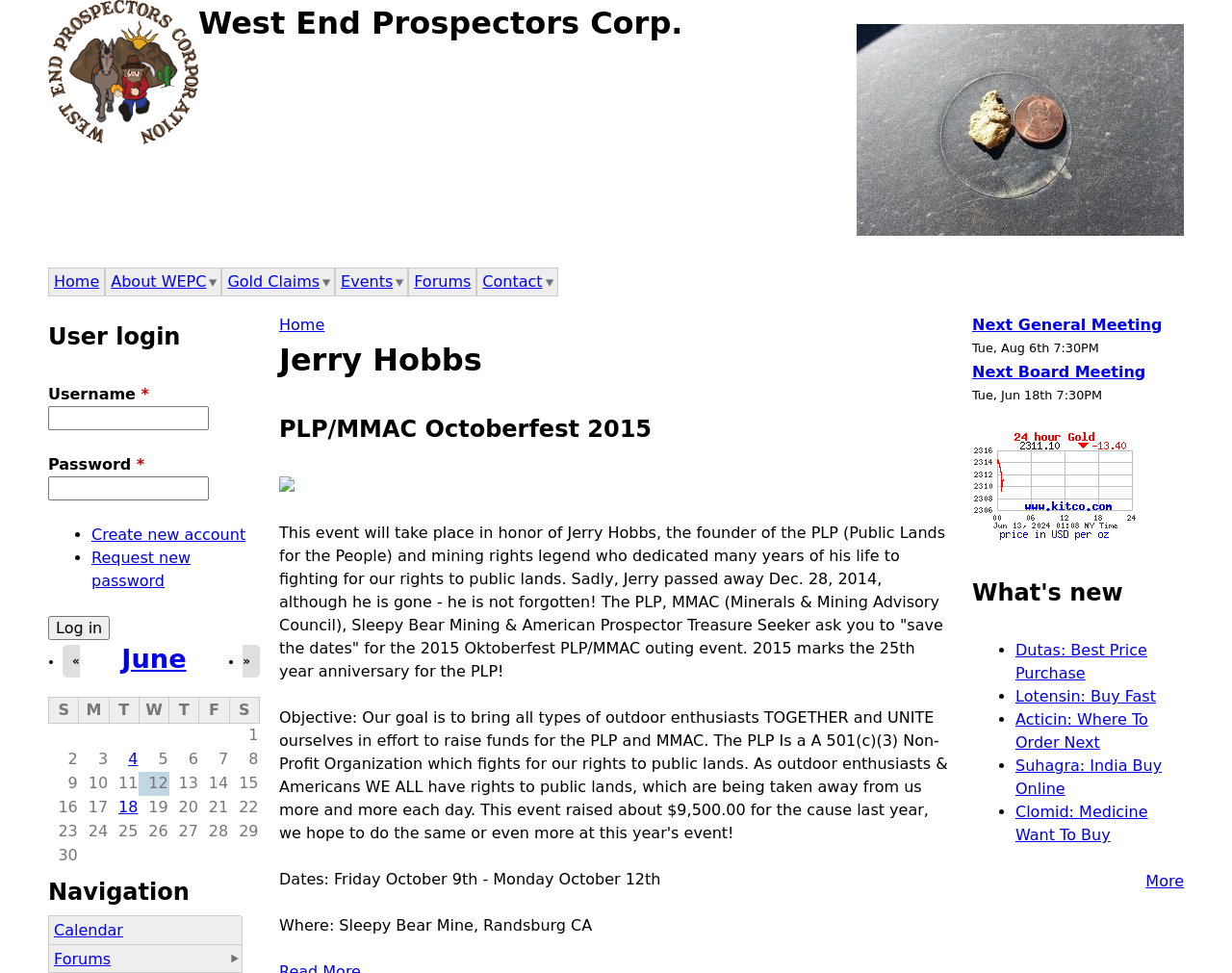Identify the coordinates of the bounding box for the element that must be clicked to accomplish the instruction: "Log in to the website".

[0.039, 0.633, 0.089, 0.657]